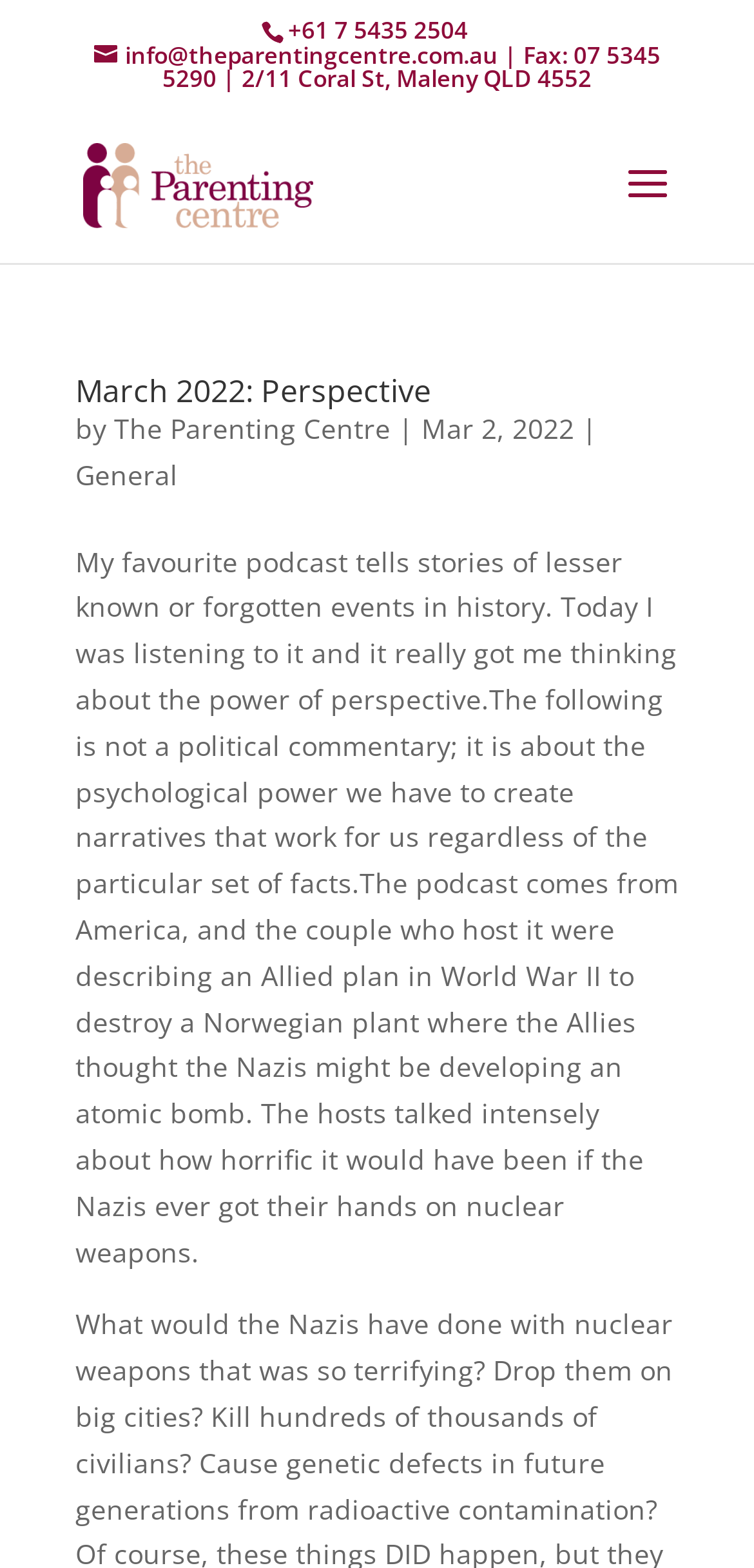Please predict the bounding box coordinates (top-left x, top-left y, bottom-right x, bottom-right y) for the UI element in the screenshot that fits the description: name="s" placeholder="Search …" title="Search for:"

[0.463, 0.068, 0.823, 0.071]